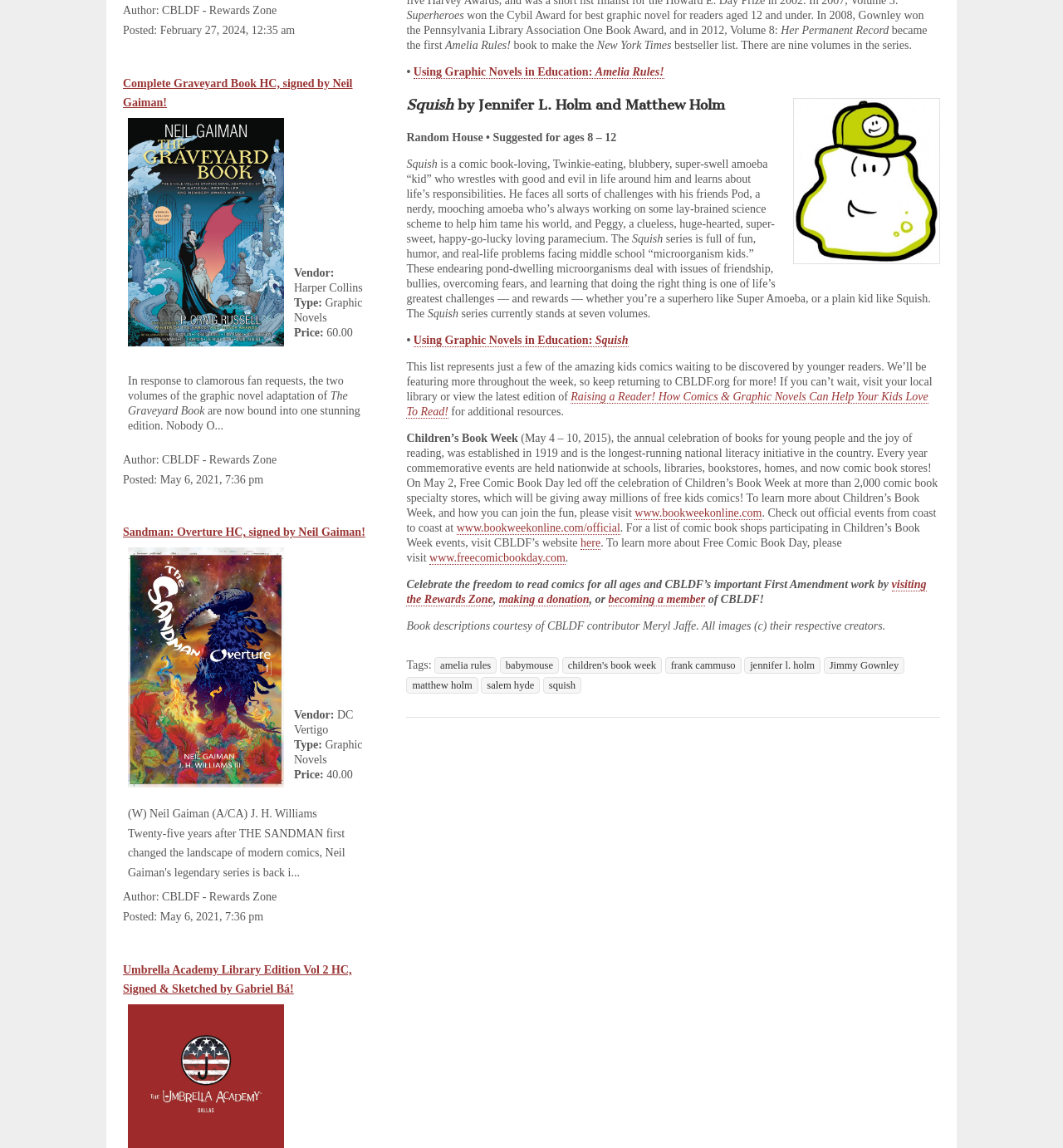Identify the bounding box coordinates of the specific part of the webpage to click to complete this instruction: "Check out the official events from coast to coast".

[0.429, 0.454, 0.583, 0.466]